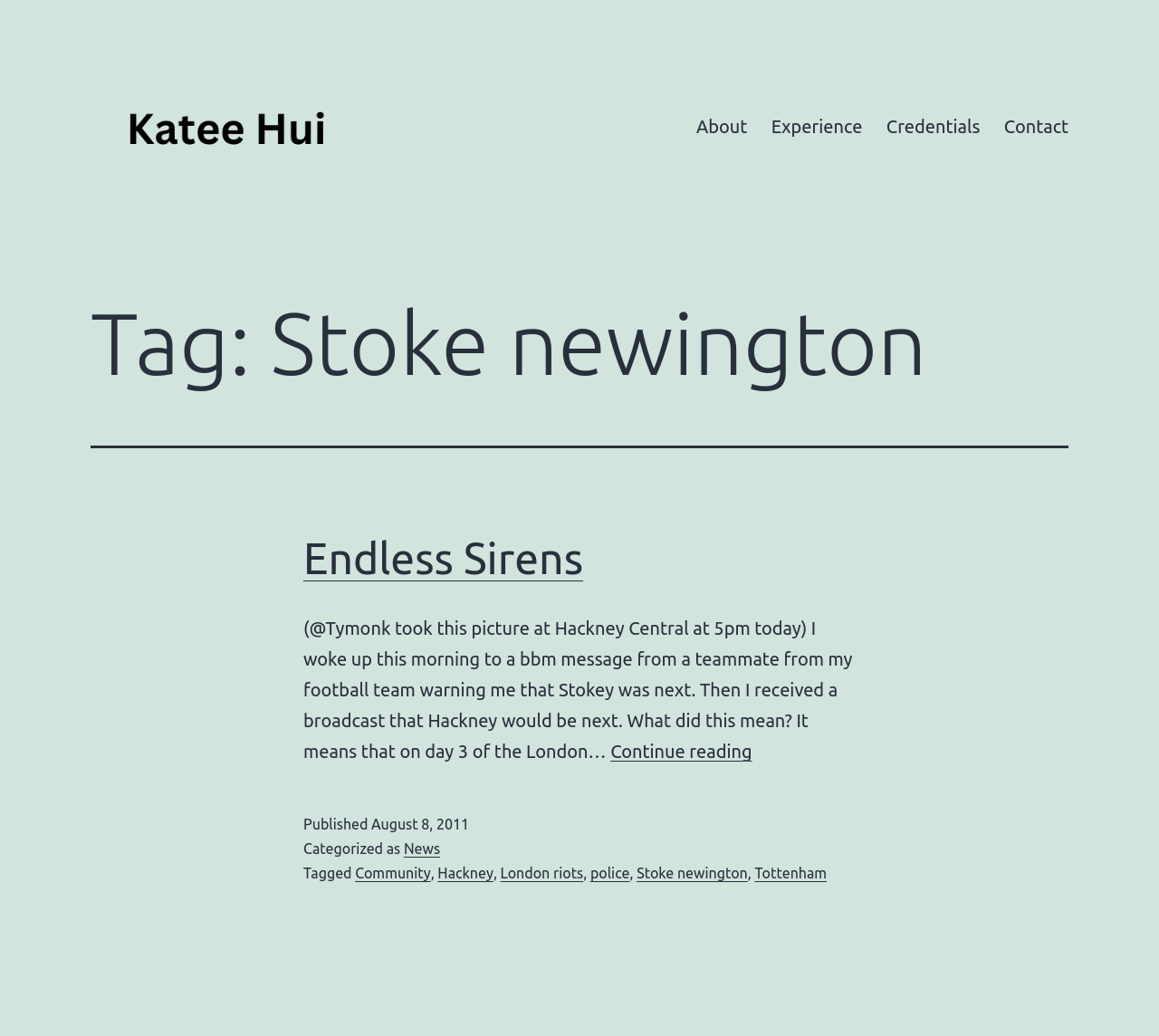Find and indicate the bounding box coordinates of the region you should select to follow the given instruction: "View the 'Contact' page".

[0.856, 0.1, 0.932, 0.143]